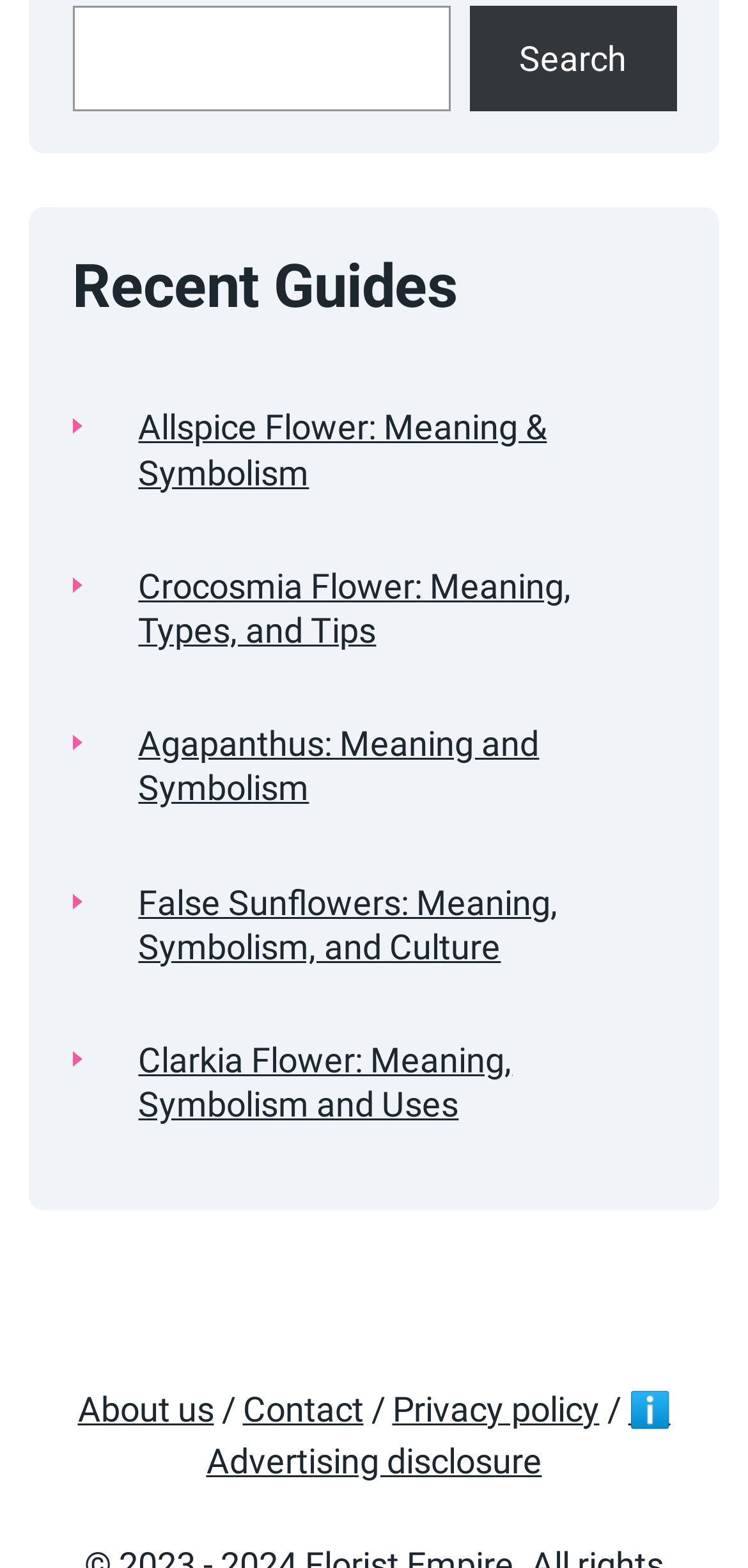Given the content of the image, can you provide a detailed answer to the question?
What is the category of the links listed below 'Recent Guides'?

The links listed below 'Recent Guides' have titles such as 'Allspice Flower: Meaning & Symbolism', 'Crocosmia Flower: Meaning, Types, and Tips', and 'Agapanthus: Meaning and Symbolism', which suggests that they are all related to flowers.